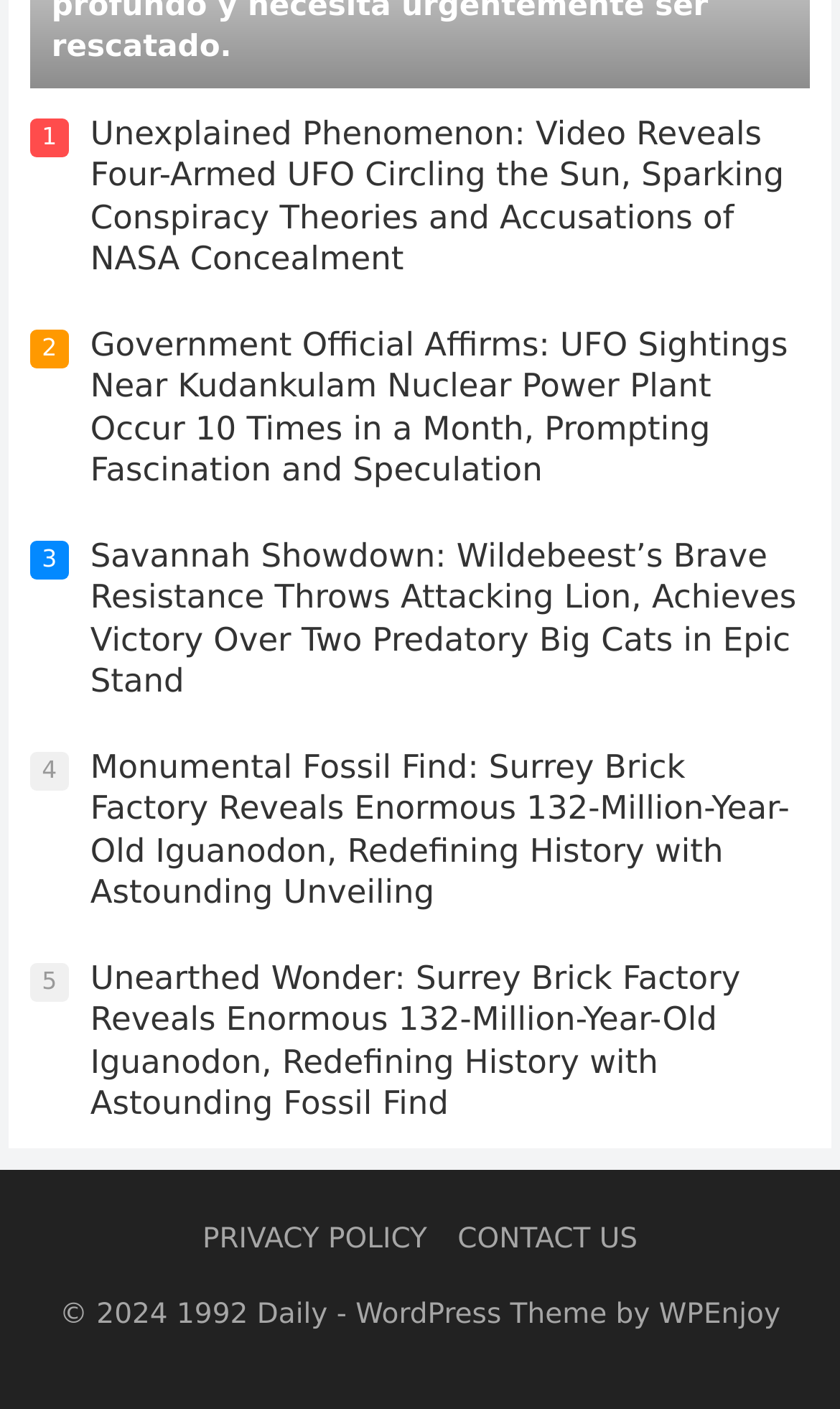Give a concise answer using one word or a phrase to the following question:
How many links are on the webpage?

7